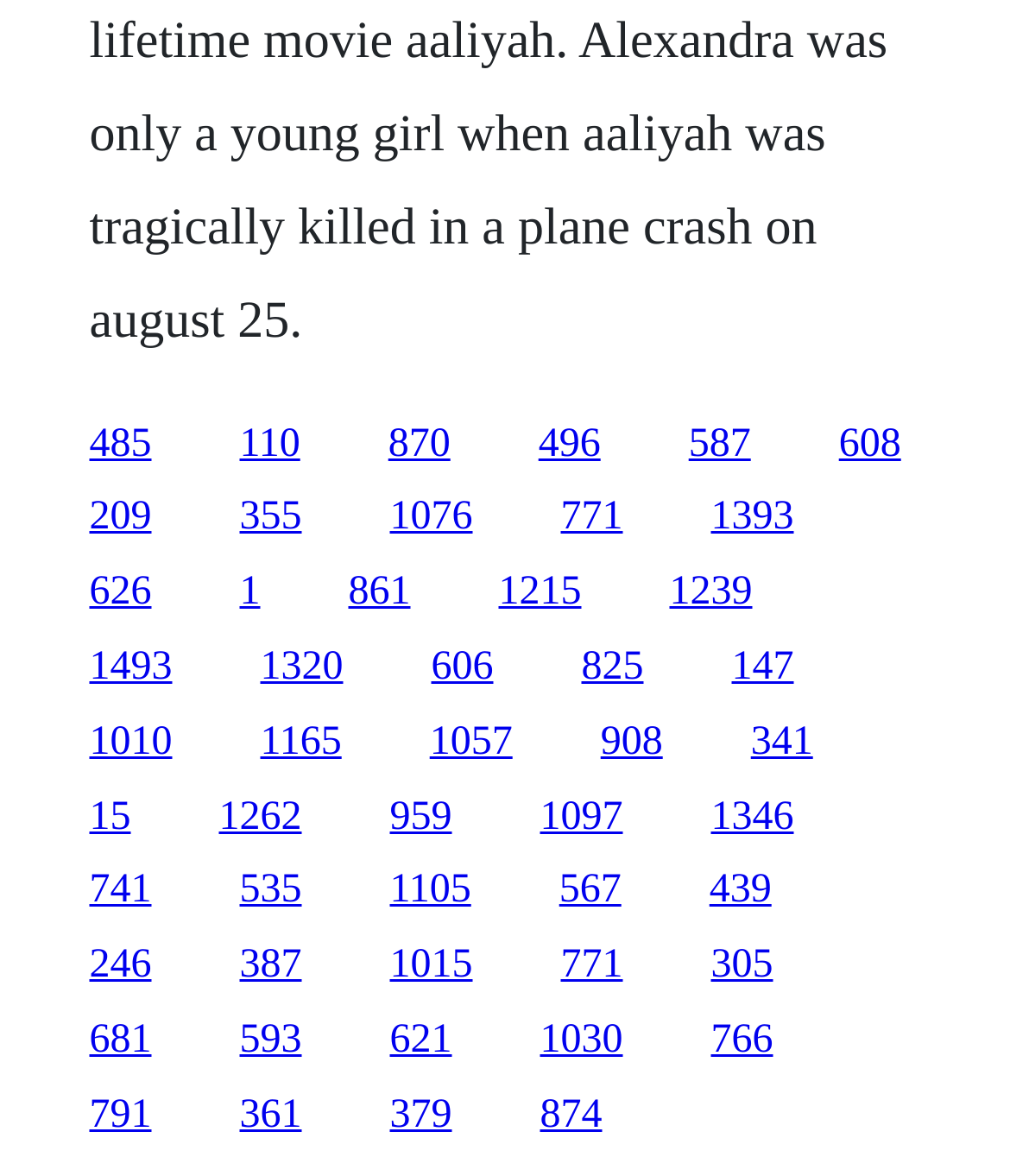What is the vertical position of the link '485'?
Based on the image, give a concise answer in the form of a single word or short phrase.

Top